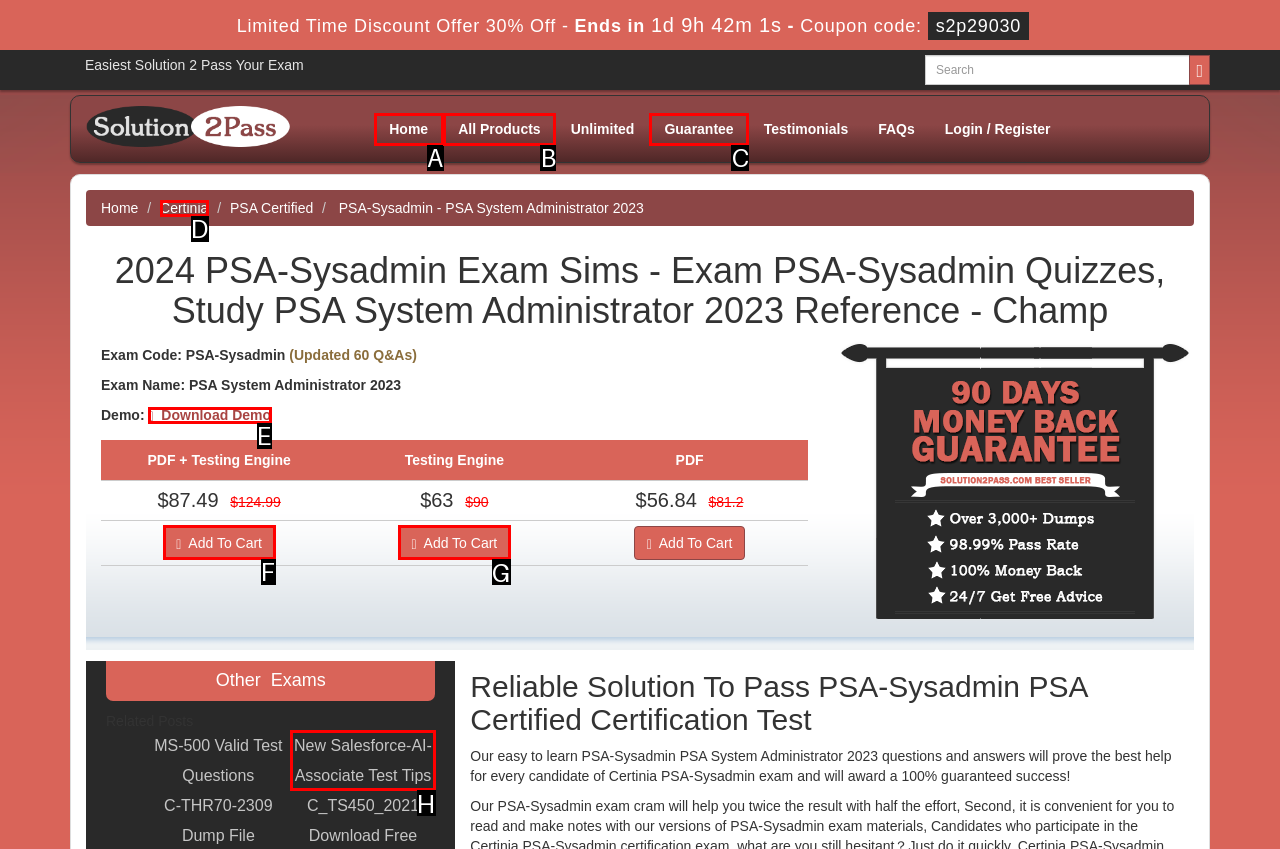Which letter corresponds to the correct option to complete the task: Add to cart?
Answer with the letter of the chosen UI element.

F